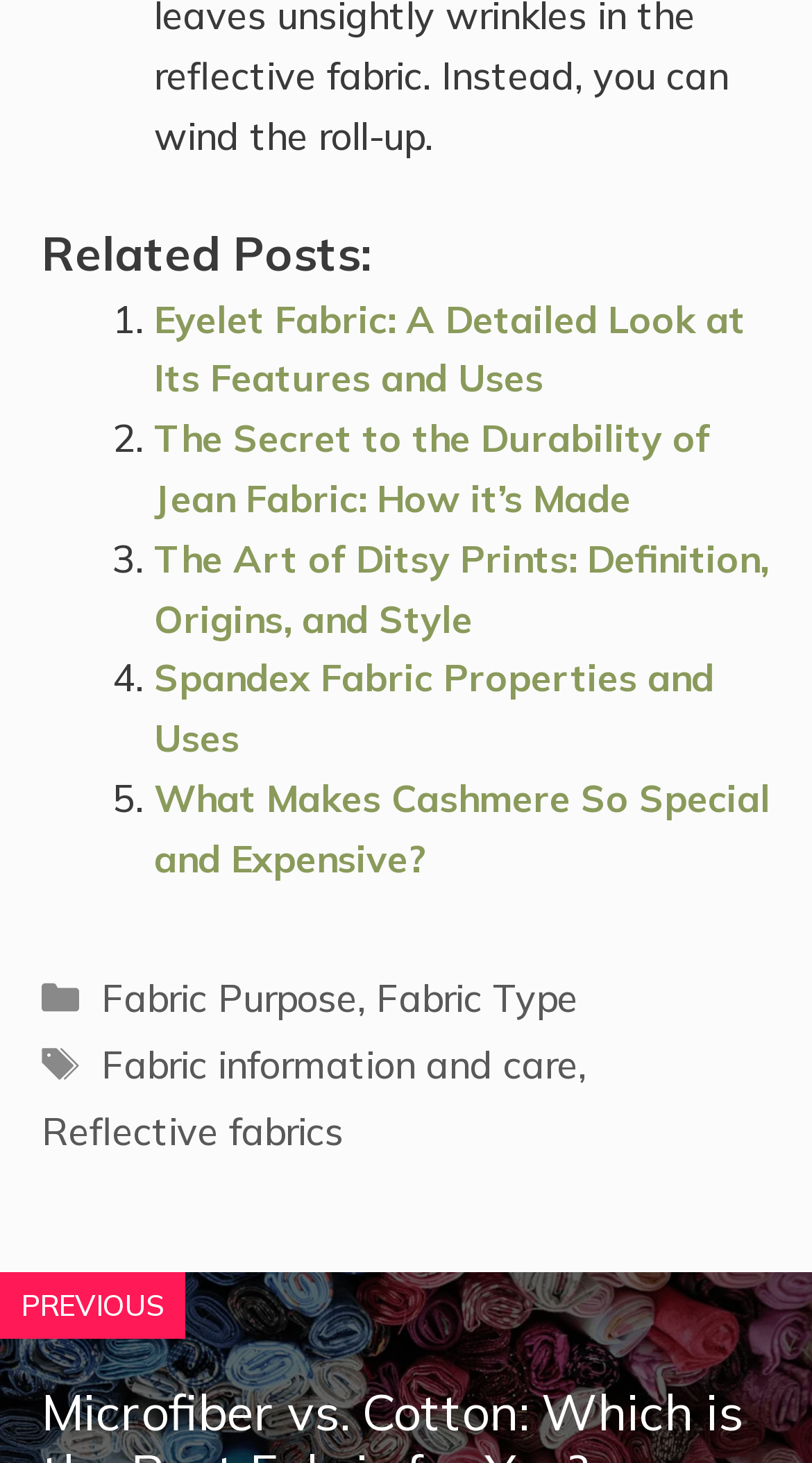Locate the bounding box coordinates of the area that needs to be clicked to fulfill the following instruction: "view related post about Eyelet Fabric". The coordinates should be in the format of four float numbers between 0 and 1, namely [left, top, right, bottom].

[0.19, 0.202, 0.918, 0.275]